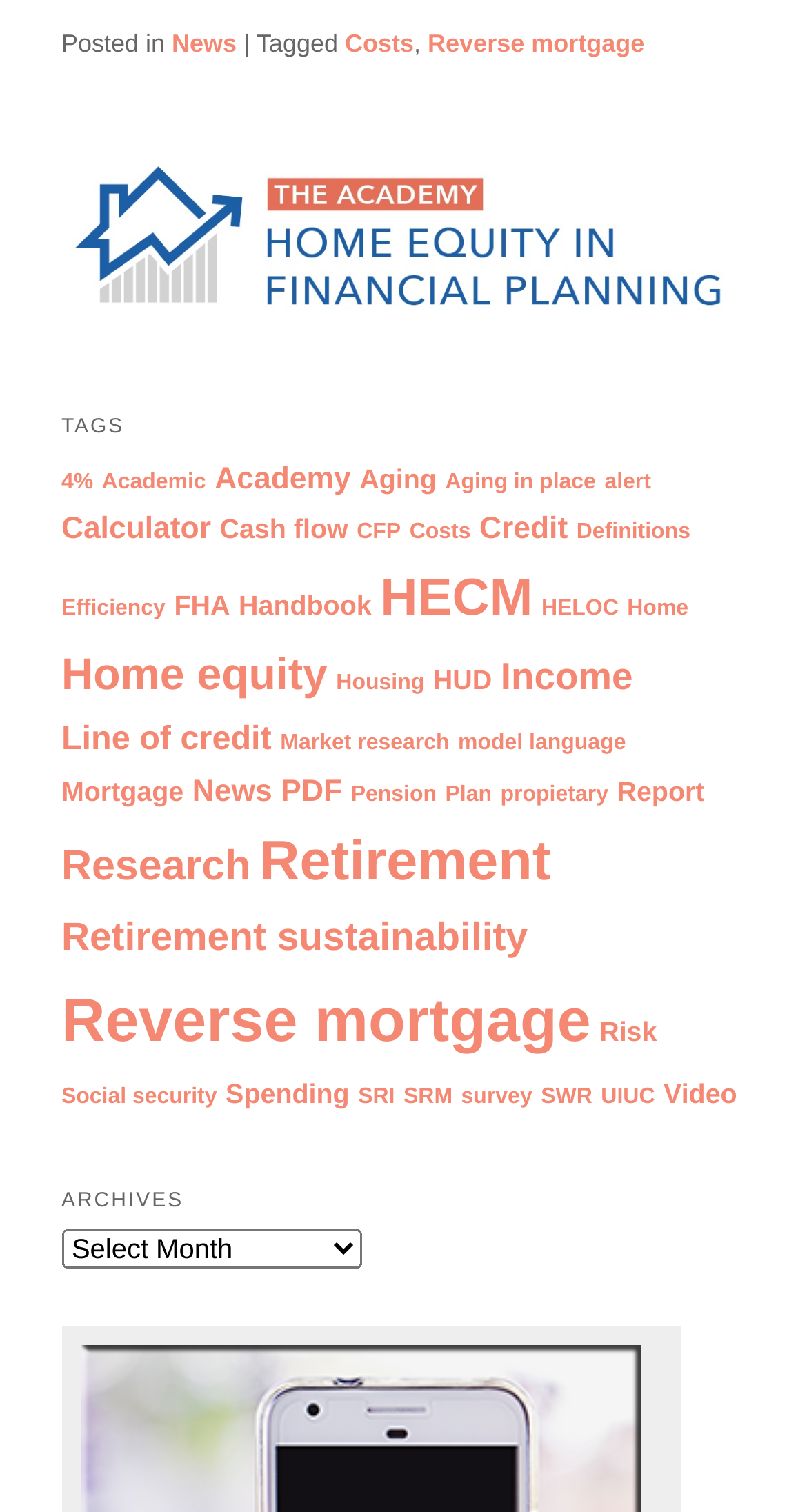Use a single word or phrase to answer the question: What is the position of the 'HECM' link relative to the 'Home equity' link?

Above